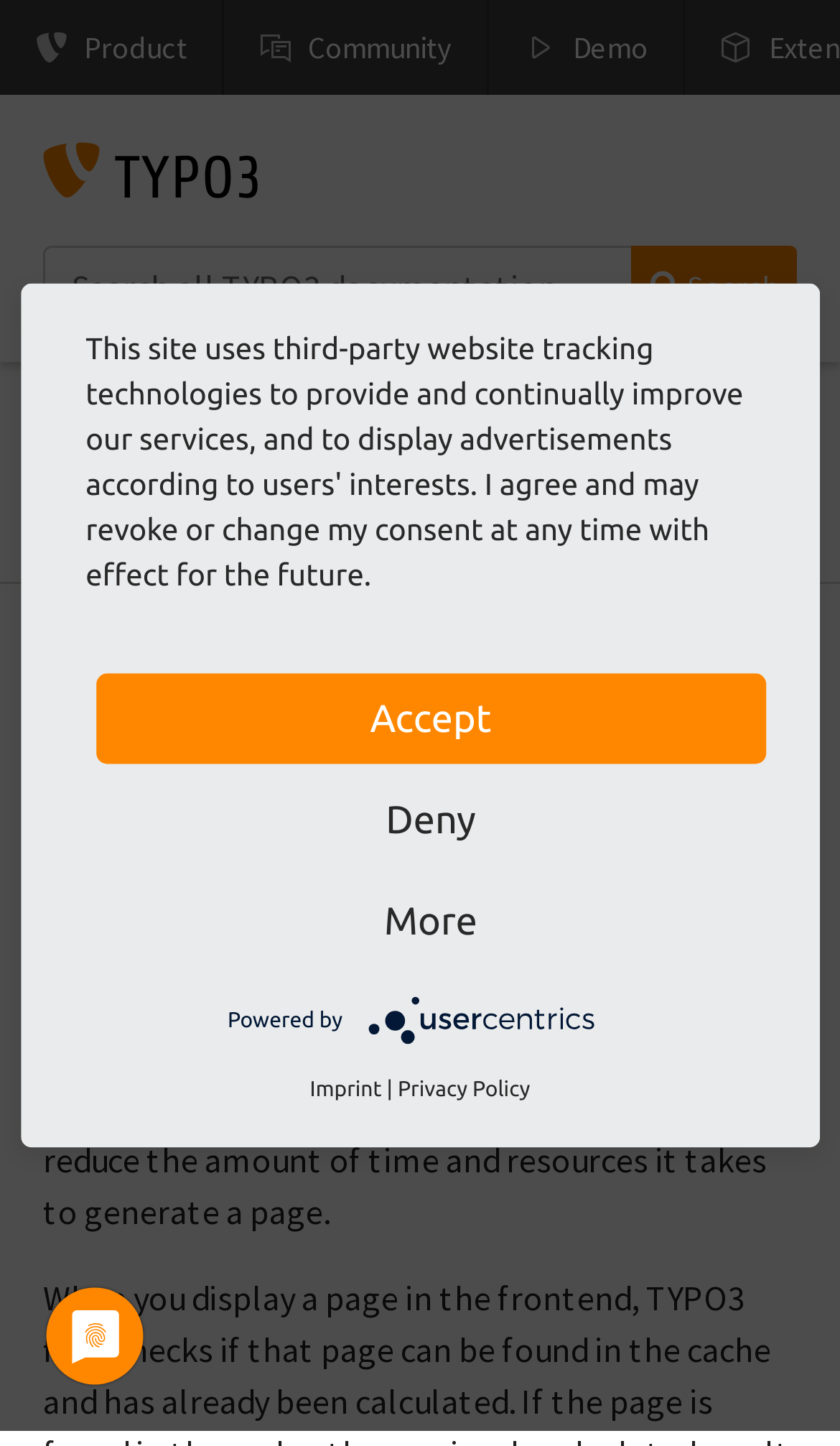Analyze and describe the webpage in a detailed narrative.

This webpage is a tutorial for editors, specifically focused on the topic of cache in TYPO3 version 11.5. At the top, there are four links: "Product", "Community", "Demo", and the TYPO3 logo, which is an image. Below the logo, there is a search bar with a text box and a search button. 

To the right of the search bar, there is a link to "Tutorial for Editors" and a label indicating the release version, "11.5". Further down, there is a navigation menu with links to "Start", "Concepts", and the current page, "Cache". 

The main content of the page starts with a heading "Cache" and explains that computing a page to be displayed in the frontend requires time and resources, and that TYPO3 uses caching to reduce the amount of time and resources it takes to generate a page. 

There is an image below the text, and at the bottom of the page, there is a dialog box with a message about the site using third-party website tracking technologies and providing options to accept, deny, or learn more about it. The dialog box also includes links to "Imprint" and "Privacy Policy" and a logo of the Usercentrics Consent Management Platform.